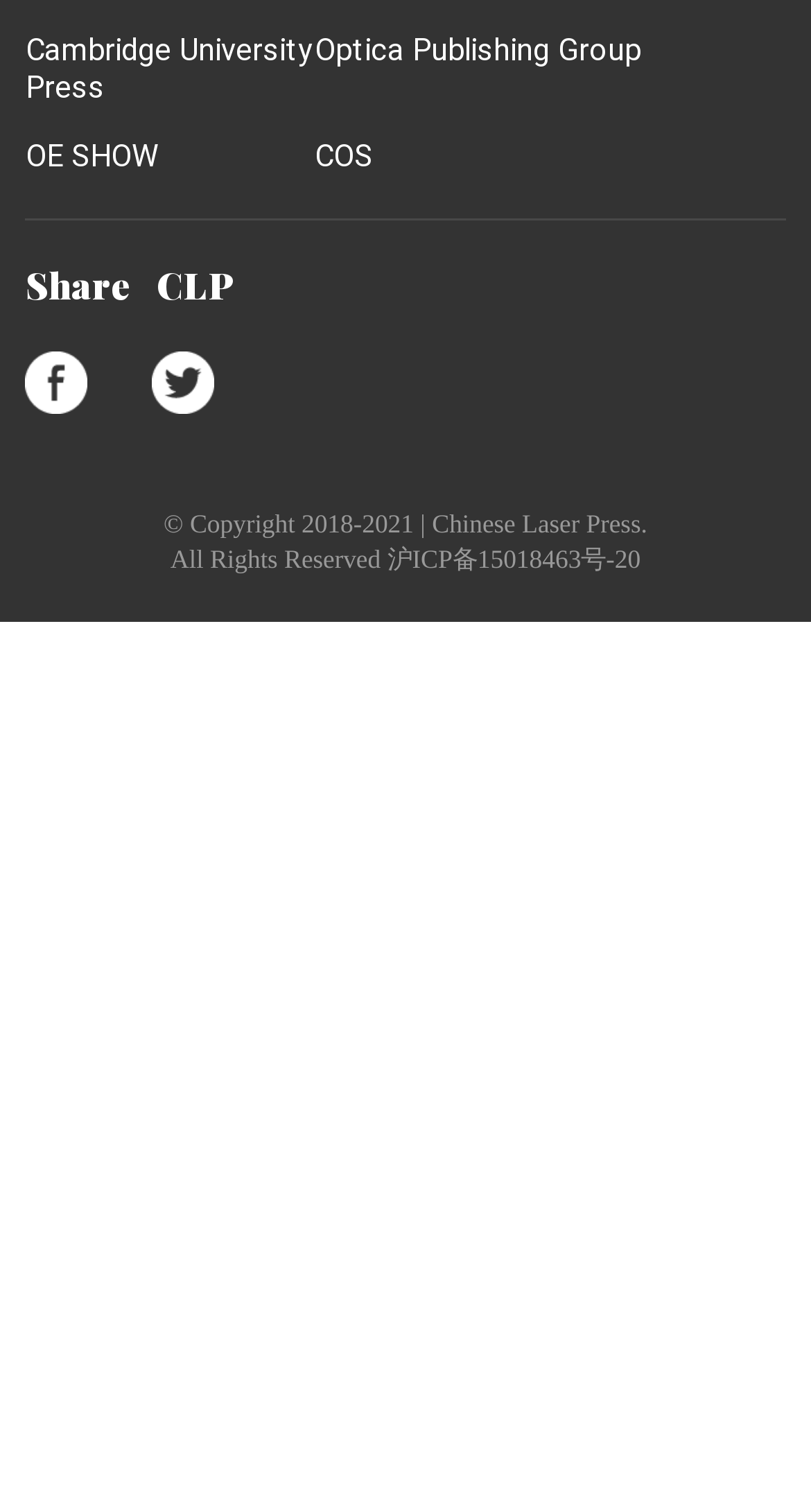Use a single word or phrase to answer the question: How many text elements are at the bottom of the page?

3